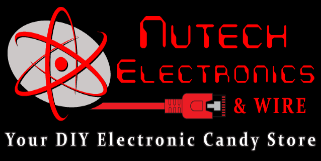What is conveyed by the tagline?
Please provide a single word or phrase as the answer based on the screenshot.

Enthusiasm and accessibility